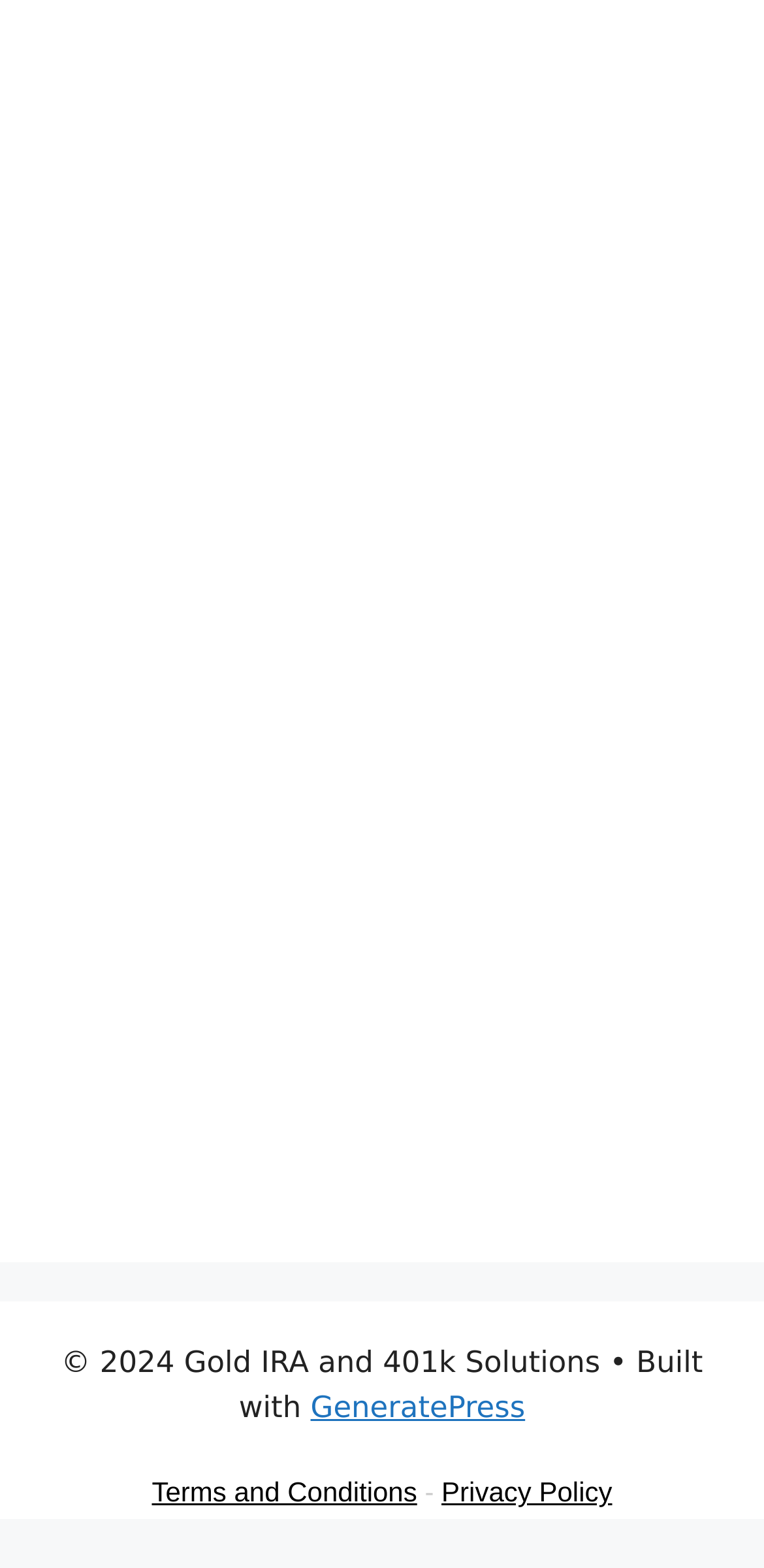Provide the bounding box coordinates of the HTML element this sentence describes: "GeneratePress".

[0.406, 0.886, 0.687, 0.908]